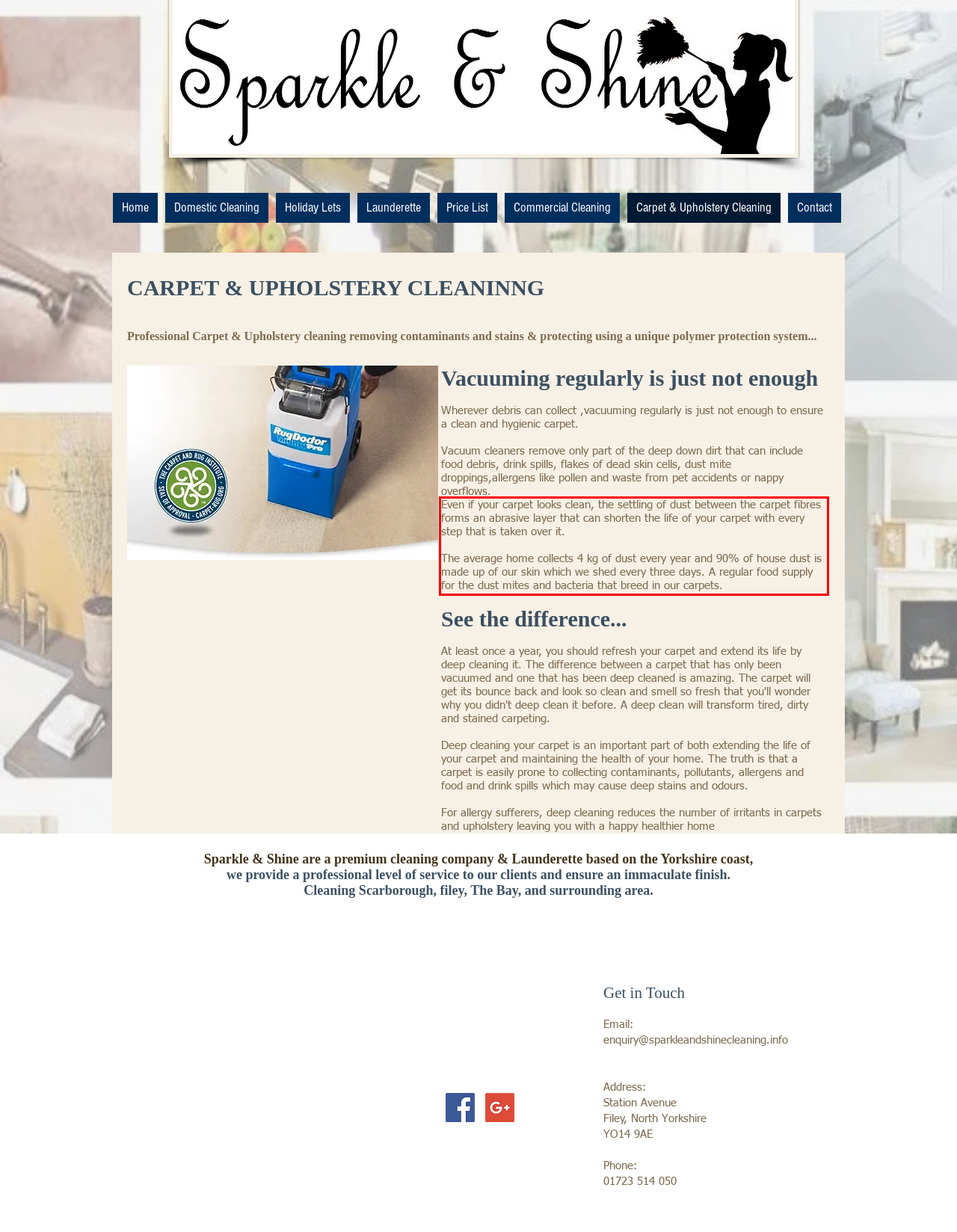Look at the screenshot of the webpage, locate the red rectangle bounding box, and generate the text content that it contains.

Even if your carpet looks clean, the settling of dust between the carpet fibres forms an abrasive layer that can shorten the life of your carpet with every step that is taken over it. The average home collects 4 kg of dust every year and 90% of house dust is made up of our skin which we shed every three days. A regular food supply for the dust mites and bacteria that breed in our carpets.